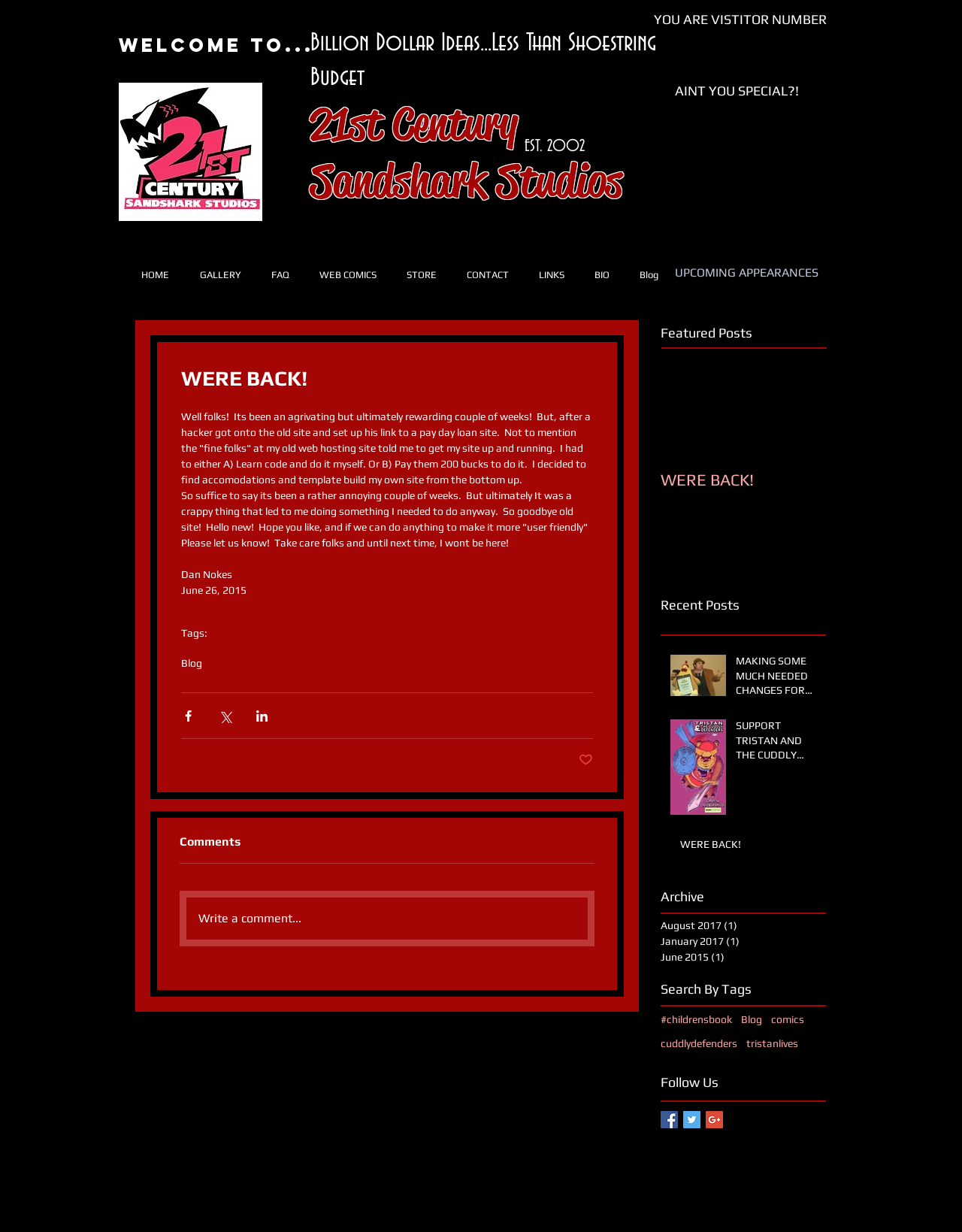Give an in-depth explanation of the webpage layout and content.

The webpage is a blog or website for Sandshark Studios, a creative entity that produces comics, children's books, and other content. At the top of the page, there is a heading that reads "WELCOME TO..." followed by the Sandshark logo, a image of a shark. Below the logo, there is a heading that reads "Billion Dollar Ideas...Less Than Shoestring Budget" and another heading that reads "21st Century Sandshark Studios EST. 2002".

To the right of the logo, there is a counter that displays the number of visitors to the site, with a heading that reads "YOU ARE VISTITOR NUMBER" and a playful message that says "AINT YOU SPECIAL?!".

Below the counter, there is a navigation menu with links to various sections of the site, including "HOME", "GALLERY", "FAQ", "WEB COMICS", "STORE", "CONTACT", "LINKS", "BIO", and "Blog".

The main content of the page is a blog post titled "WERE BACK!" which describes the author's experience with a hacker and their decision to rebuild the site from scratch. The post is accompanied by a series of social media buttons that allow users to share the post on Facebook, Twitter, and LinkedIn.

Below the blog post, there are several sections, including "Comments", "Featured Posts", "Recent Posts", and "Archive". The "Featured Posts" section displays a list of featured articles, while the "Recent Posts" section displays a list of recent articles. The "Archive" section allows users to browse posts by month.

To the right of the main content, there is a sidebar that displays a list of tags, a search bar, and a section titled "Follow Us" that displays links to the site's social media profiles.